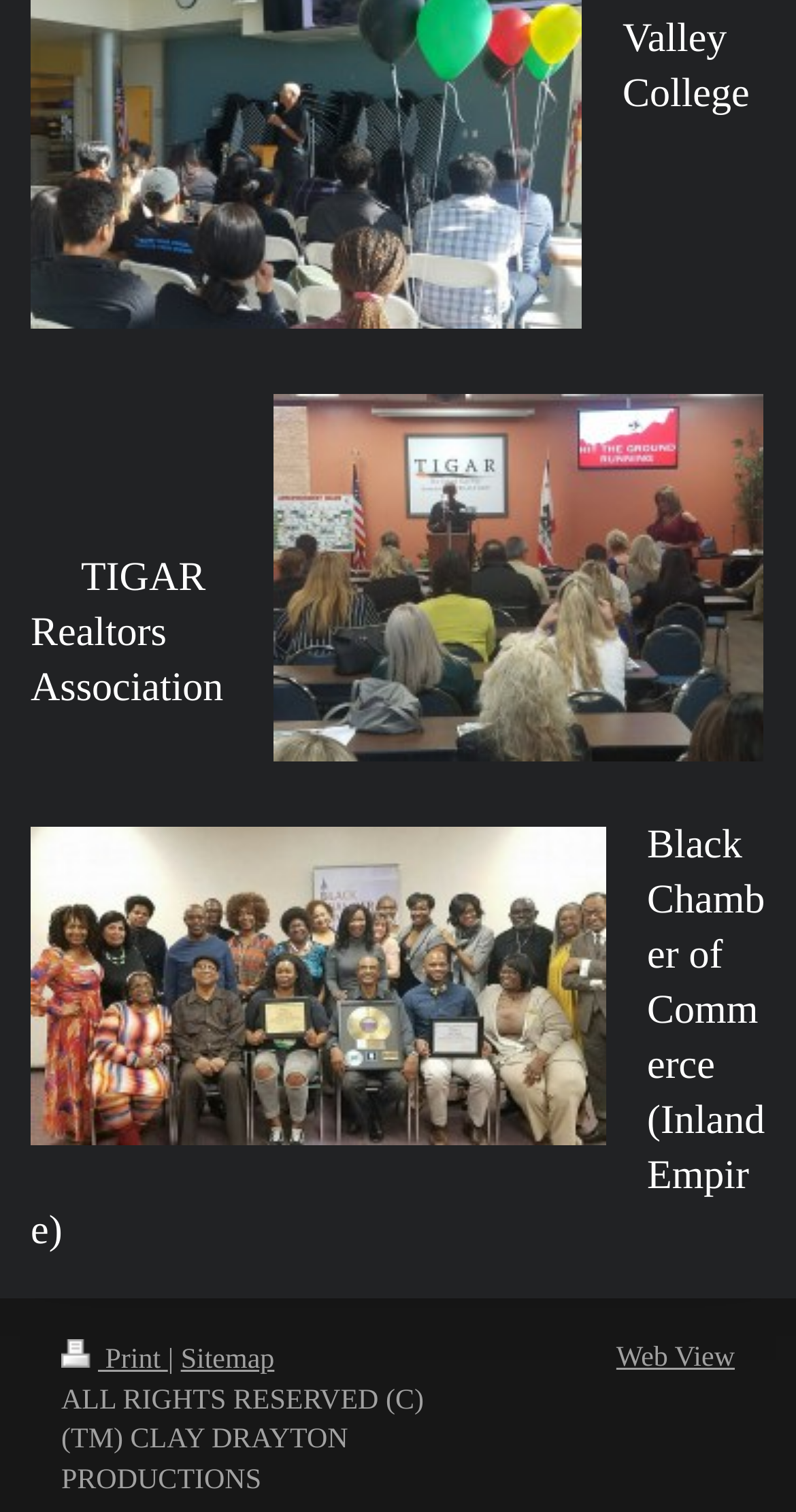What is the alternative view option provided?
Give a comprehensive and detailed explanation for the question.

The alternative view option 'Web View' is provided as a link at the bottom of the webpage, which allows users to switch to a different view mode.